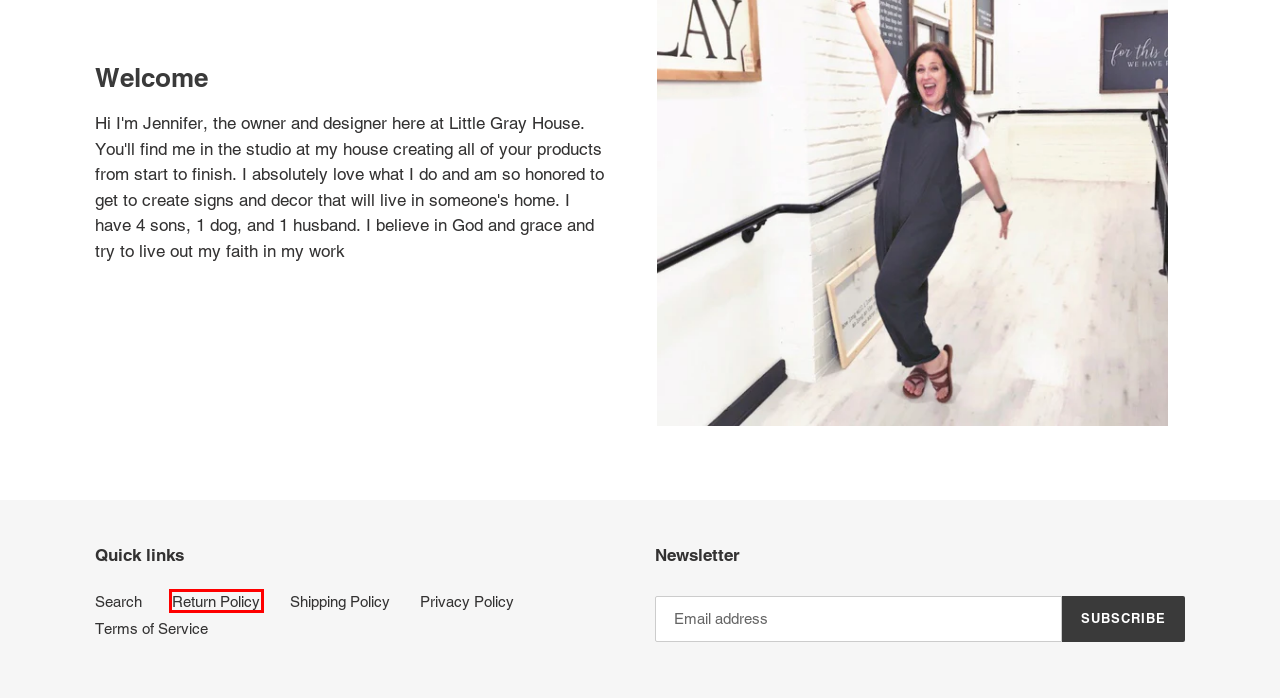Given a webpage screenshot with a red bounding box around a UI element, choose the webpage description that best matches the new webpage after clicking the element within the bounding box. Here are the candidates:
A. Upcoming Events
– Little Gray House
B. Terms of service
– Little Gray House
C. Your Shopping Cart
– Little Gray House
D. Privacy policy
– Little Gray House
E. Shipping policy
– Little Gray House
F. Search
– Little Gray House
G. Start and grow your e-commerce business - 3-Day Free Trial - Shopify USA
H. Refund policy
– Little Gray House

H